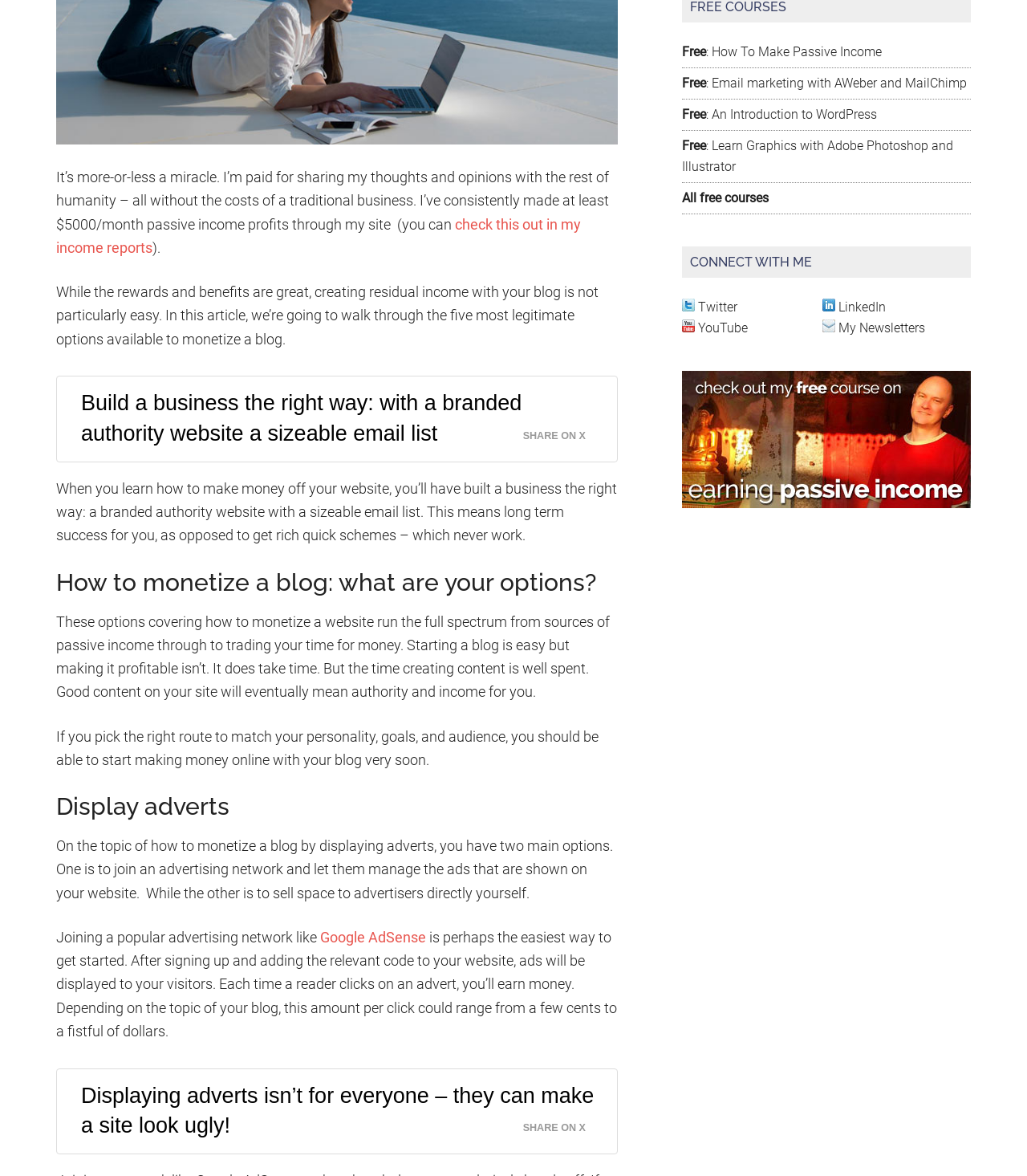Given the element description, predict the bounding box coordinates in the format (top-left x, top-left y, bottom-right x, bottom-right y), using floating point numbers between 0 and 1: Share on X

[0.509, 0.945, 0.589, 0.966]